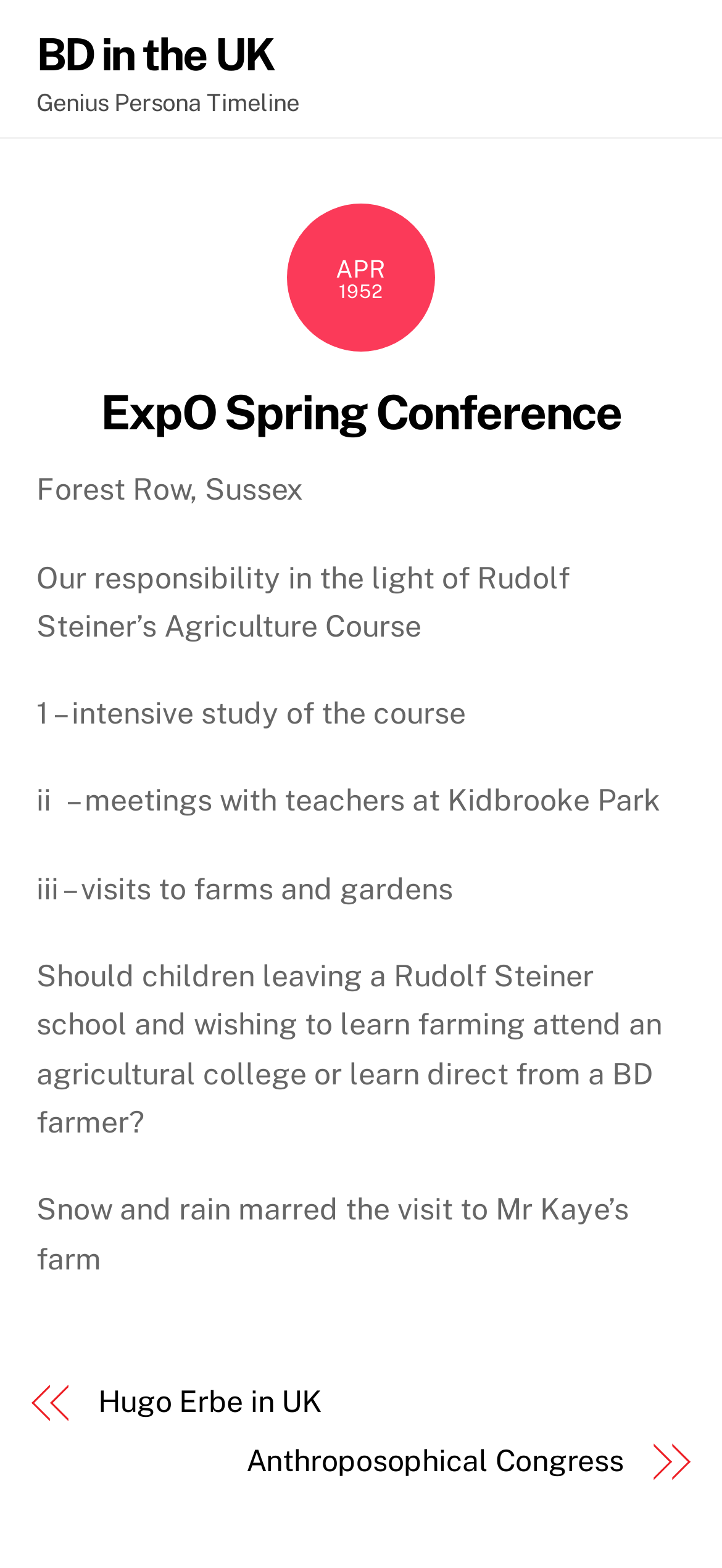Can you give a comprehensive explanation to the question given the content of the image?
What is the purpose of the link 'Hugo Erbe in UK'?

I found the answer by analyzing the webpage content, specifically the link 'Hugo Erbe in UK', which suggests that it is meant to provide information about Hugo Erbe in the UK.